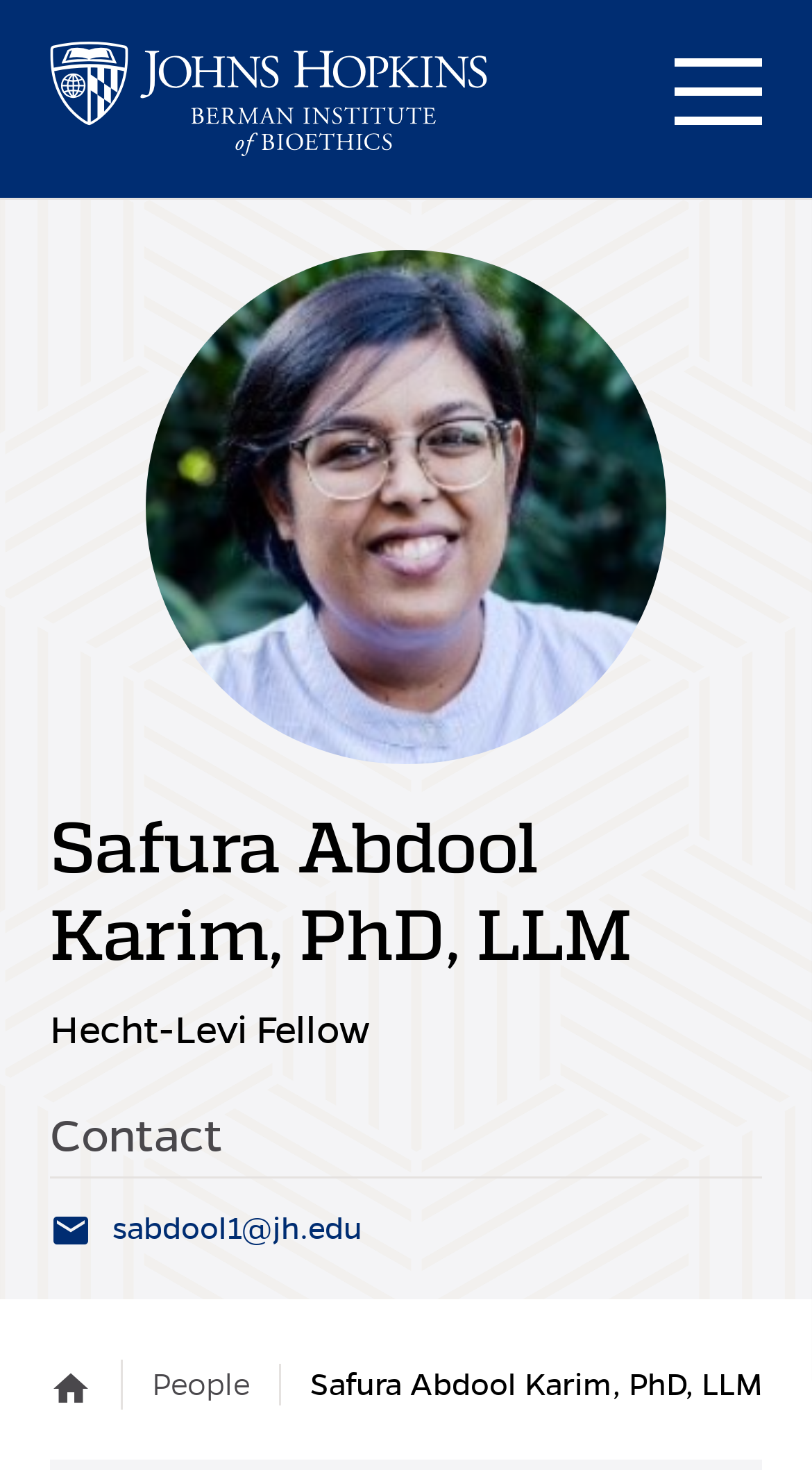What is the name of the institute Safura Abdool Karim is affiliated with?
Examine the image and give a concise answer in one word or a short phrase.

Johns Hopkins Berman Institute of Bioethics